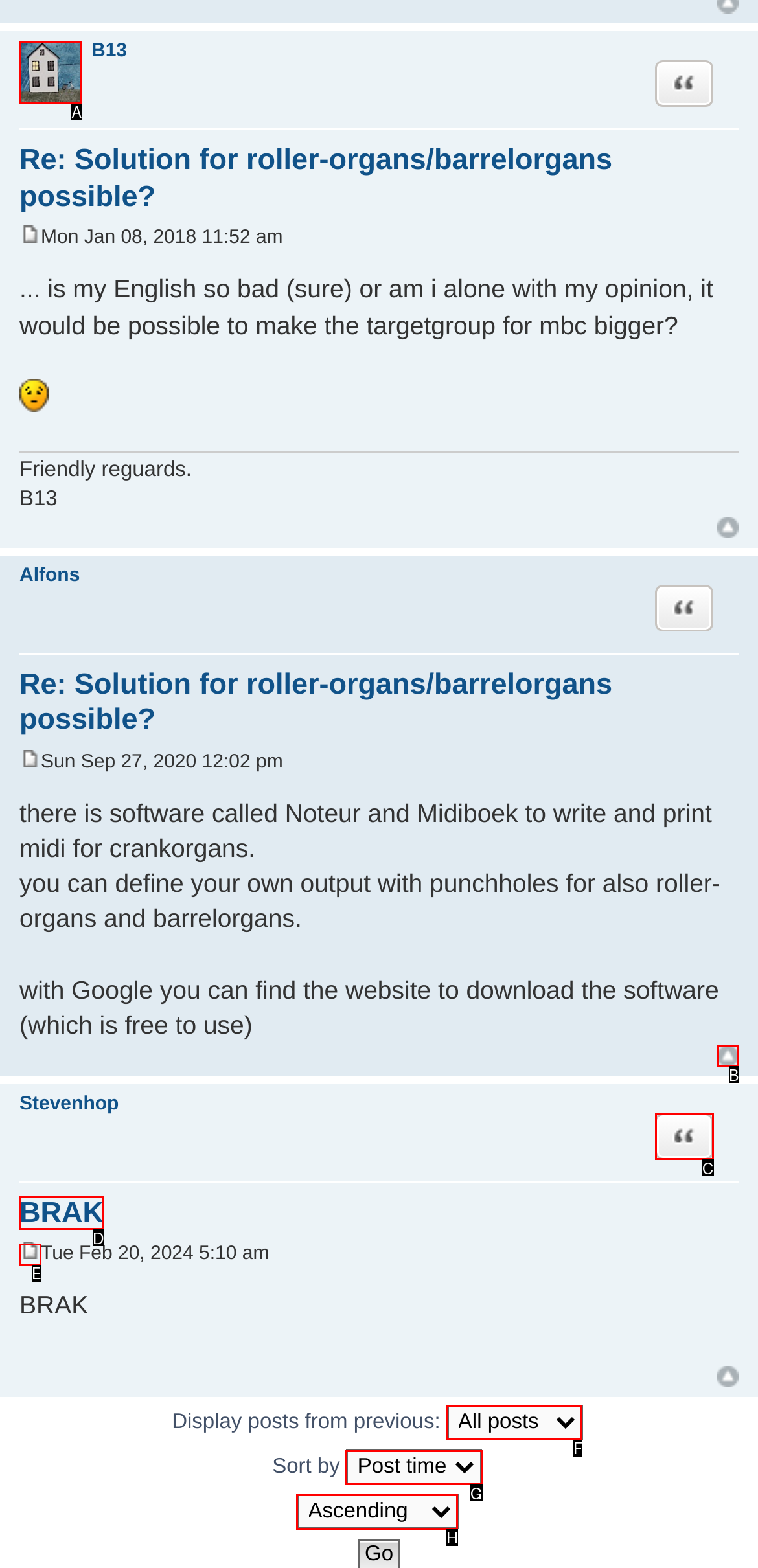To perform the task "Sort posts by", which UI element's letter should you select? Provide the letter directly.

G